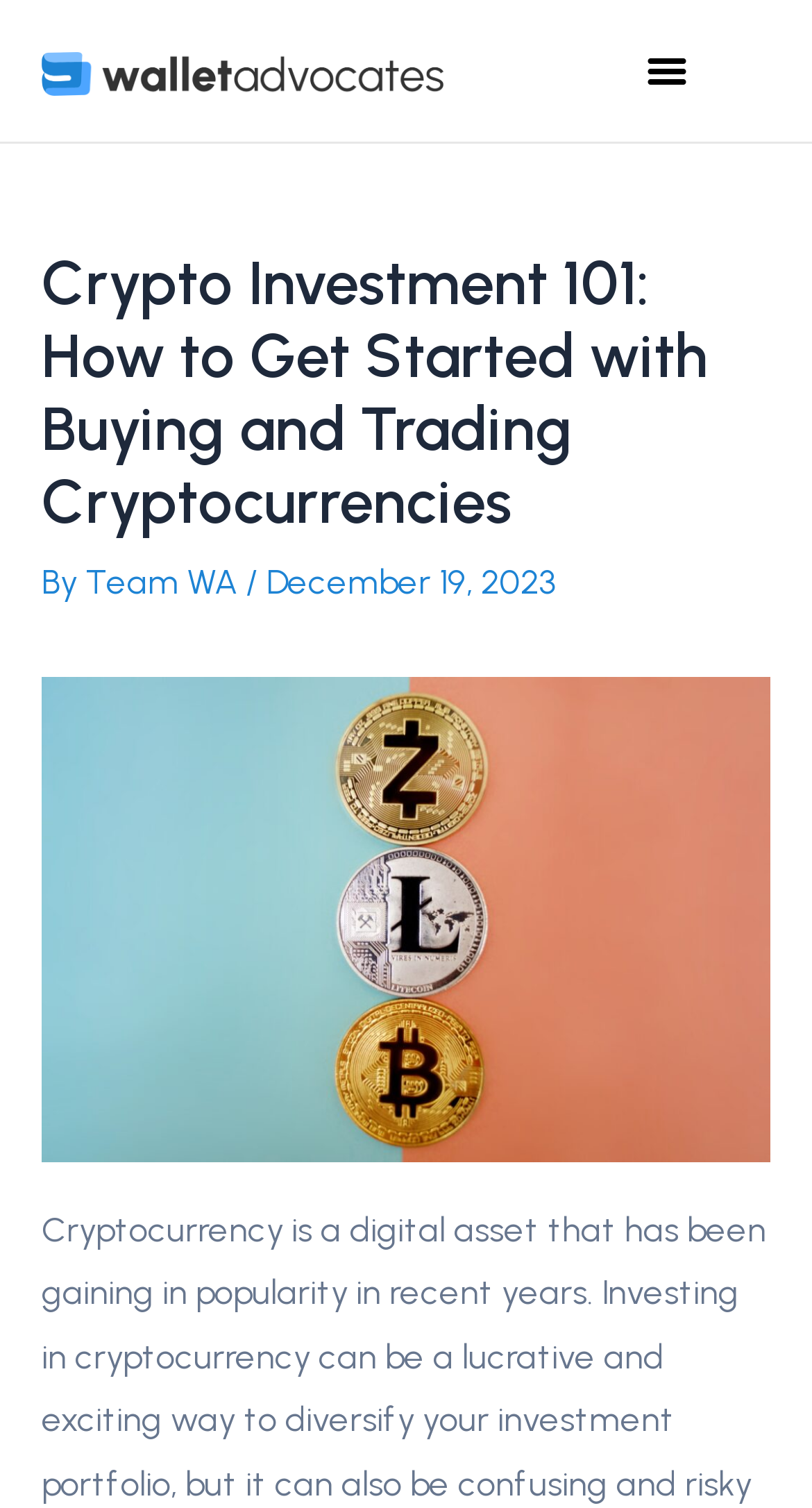Predict the bounding box of the UI element based on this description: "Menu".

[0.783, 0.026, 0.86, 0.068]